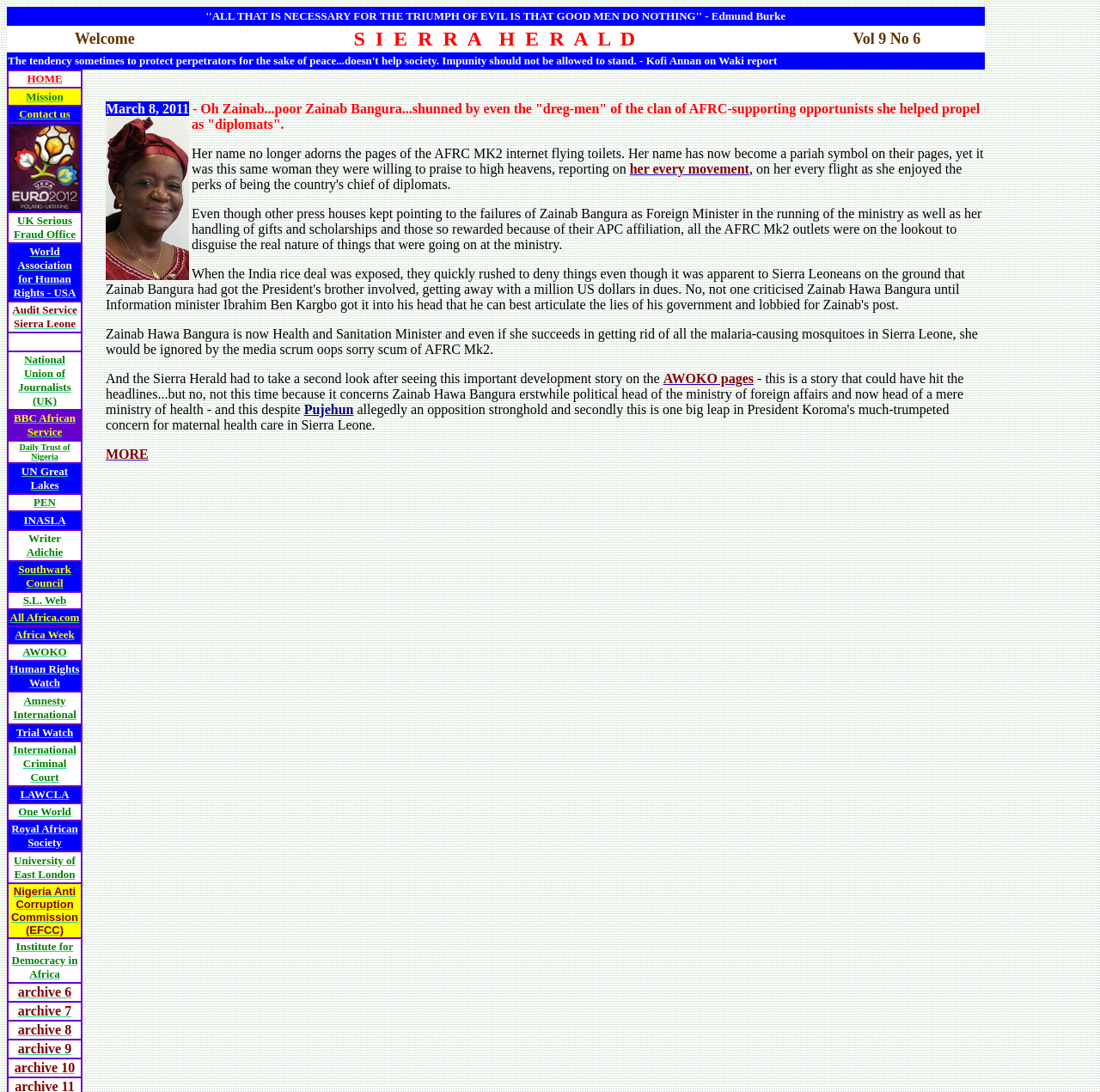Please specify the coordinates of the bounding box for the element that should be clicked to carry out this instruction: "Click on HOME". The coordinates must be four float numbers between 0 and 1, formatted as [left, top, right, bottom].

[0.008, 0.065, 0.073, 0.079]